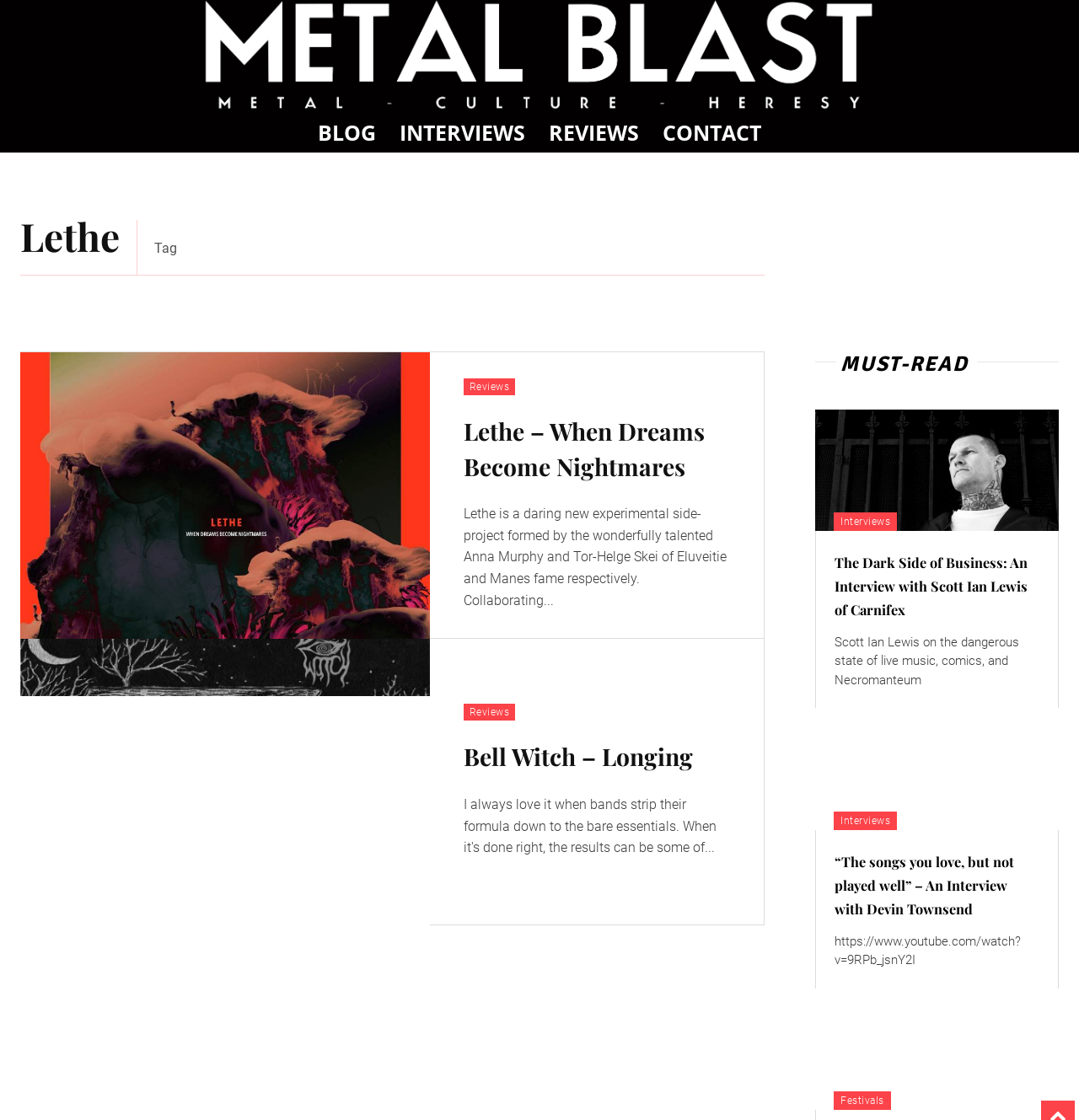Pinpoint the bounding box coordinates of the clickable area needed to execute the instruction: "Check the contact page". The coordinates should be specified as four float numbers between 0 and 1, i.e., [left, top, right, bottom].

[0.603, 0.1, 0.716, 0.136]